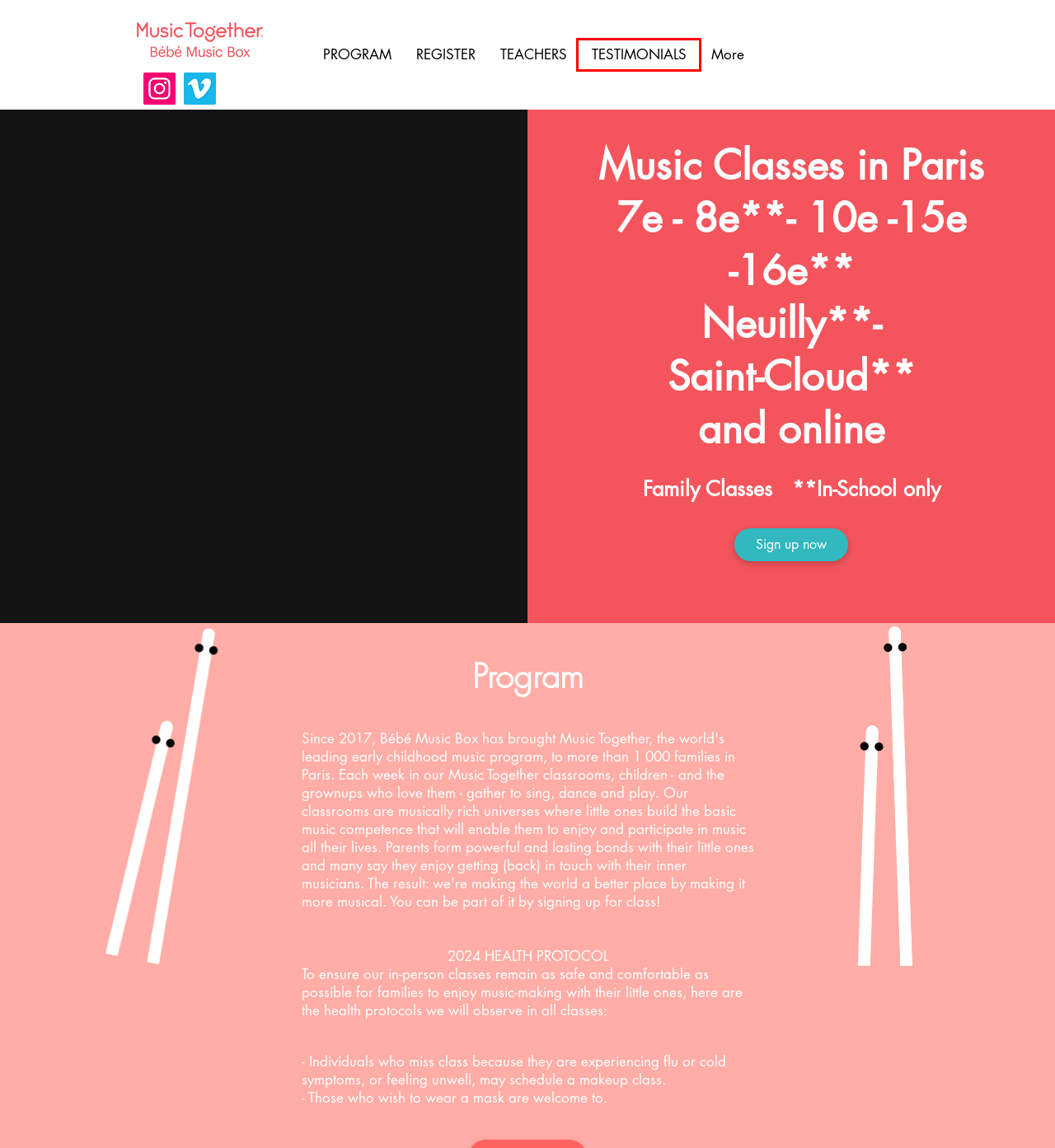Given a screenshot of a webpage featuring a red bounding box, identify the best matching webpage description for the new page after the element within the red box is clicked. Here are the options:
A. TESTIMONIALS | MusicTogetherParis
B. REGISTER | MusicTogetherParis
C. TEACHERS | MusicTogetherParis
D. The Music of Music Together | Music Together
E. Log In to Your Music Together Account
F. Kiddies Club
G. Music Classes for Children, Schools, and Therapy | Music Together | Music Together
H. Download the Music Together App | Music Together

A